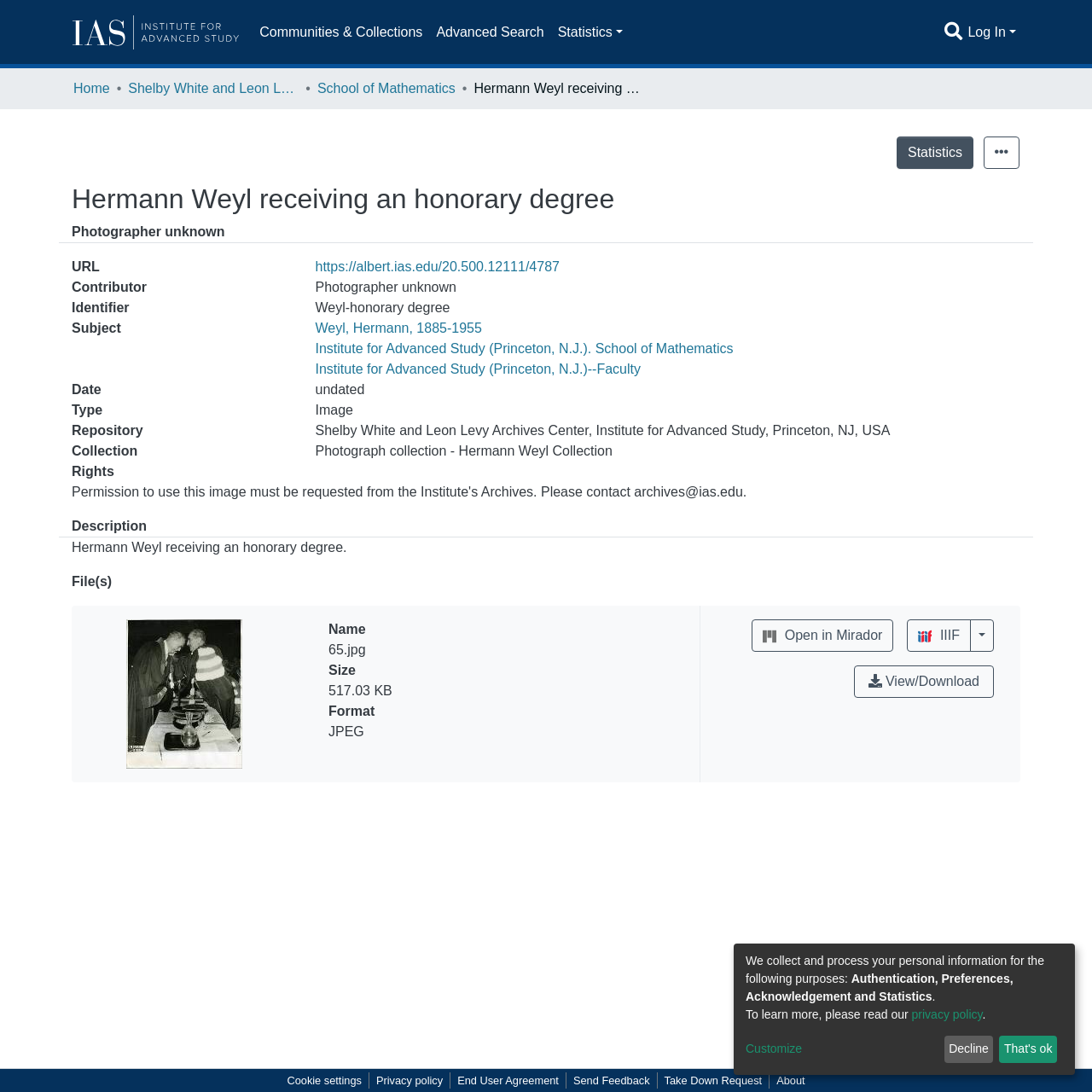What is the format of the file?
Based on the visual details in the image, please answer the question thoroughly.

I found the answer by looking at the 'File(s)' section, which is located below the 'Description' section. The text 'JPEG' is listed as the format of the file '65.jpg'.